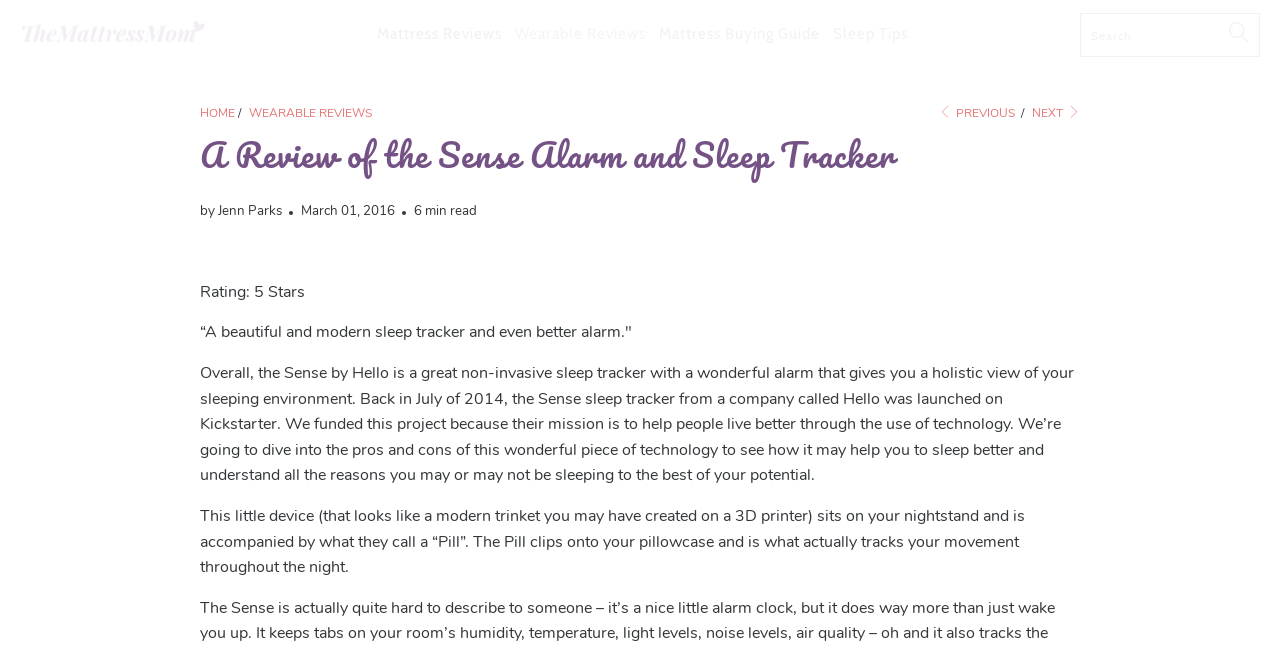Find the bounding box coordinates for the area you need to click to carry out the instruction: "go to NEXT page". The coordinates should be four float numbers between 0 and 1, indicated as [left, top, right, bottom].

[0.806, 0.161, 0.844, 0.186]